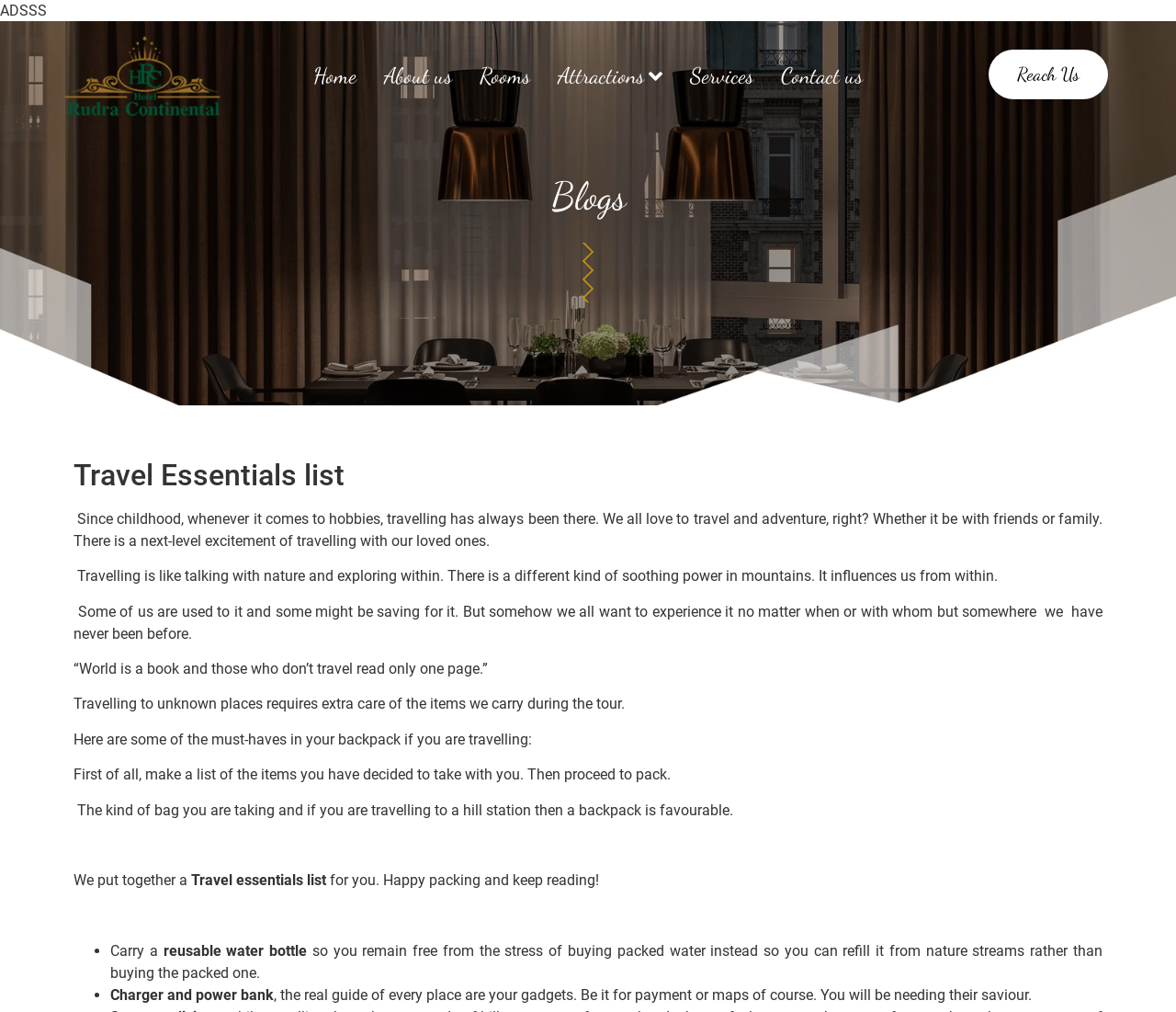What is the purpose of carrying a charger and power bank?
Please respond to the question with a detailed and well-explained answer.

According to the webpage, carrying a charger and power bank is essential because gadgets are the real guide of every place, and they are needed for payment or maps, so a charger and power bank are necessary to keep them powered.